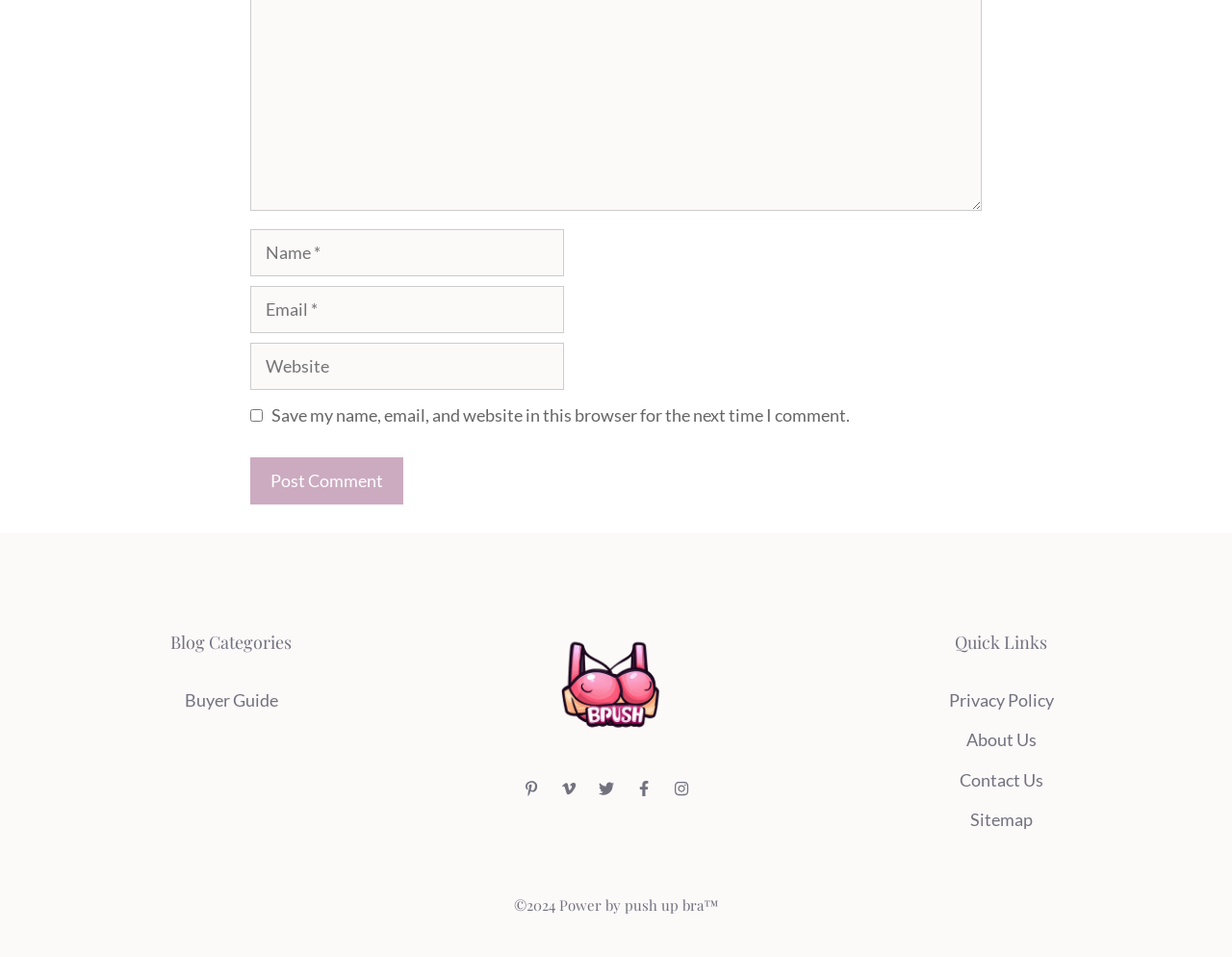Reply to the question below using a single word or brief phrase:
What type of content is categorized under 'Blog Categories'?

Blog posts